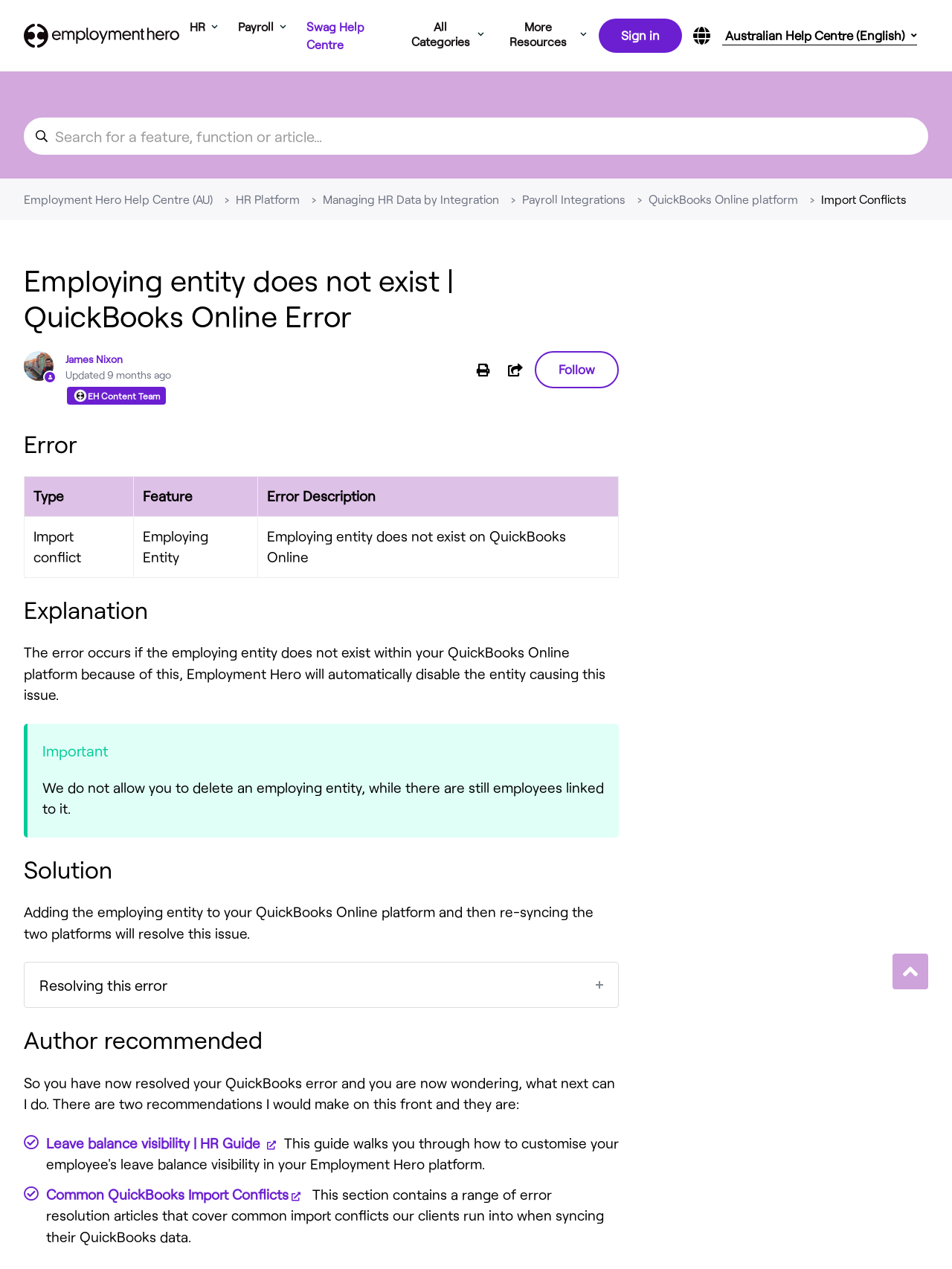Locate the UI element described by Managing HR Data by Integration and provide its bounding box coordinates. Use the format (top-left x, top-left y, bottom-right x, bottom-right y) with all values as floating point numbers between 0 and 1.

[0.339, 0.152, 0.524, 0.163]